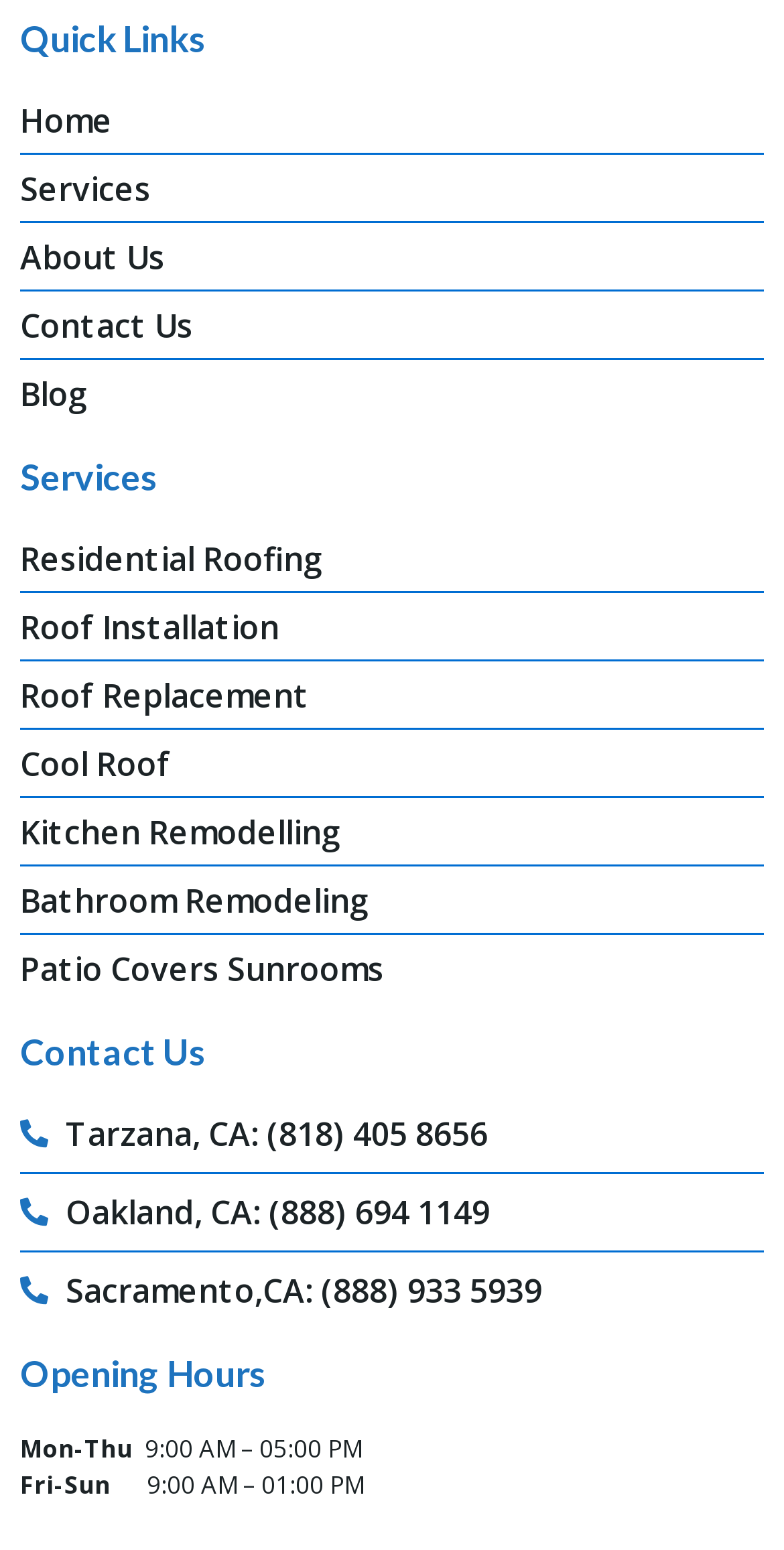Provide your answer in a single word or phrase: 
What is the first link under 'Quick Links'?

Home